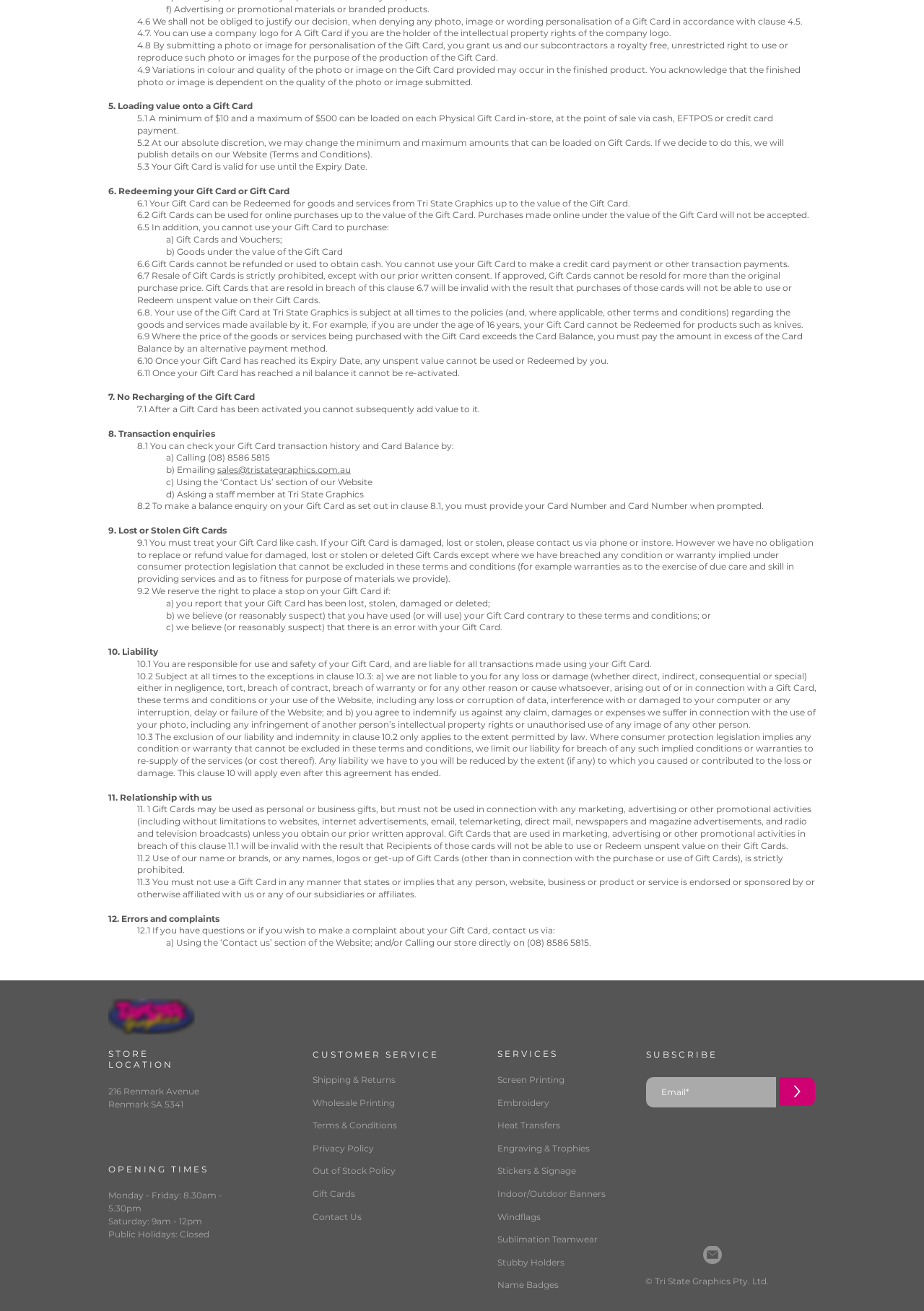Using the element description: "Out of Stock Policy", determine the bounding box coordinates. The coordinates should be in the format [left, top, right, bottom], with values between 0 and 1.

[0.338, 0.889, 0.428, 0.897]